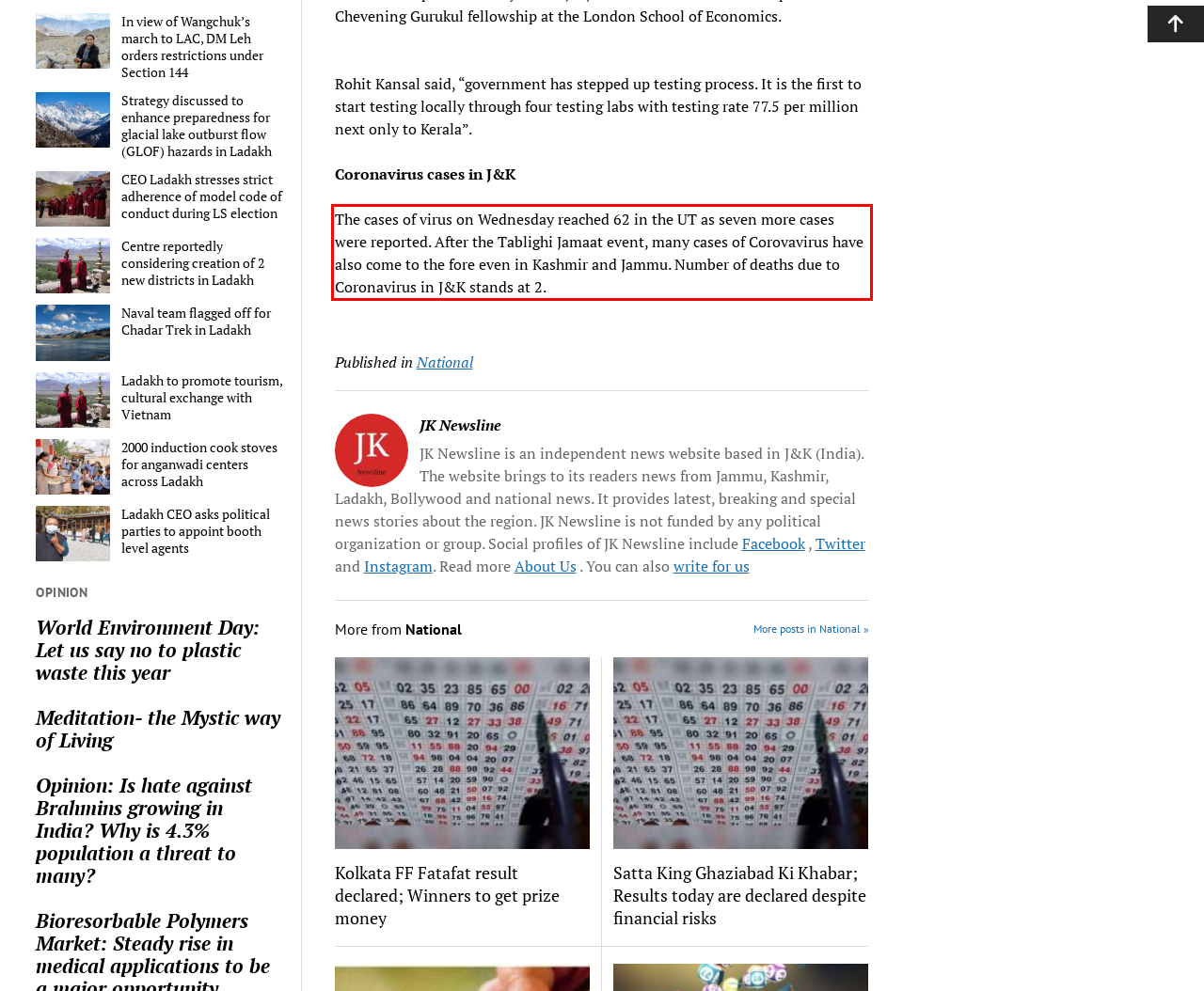Observe the screenshot of the webpage that includes a red rectangle bounding box. Conduct OCR on the content inside this red bounding box and generate the text.

The cases of virus on Wednesday reached 62 in the UT as seven more cases were reported. After the Tablighi Jamaat event, many cases of Corovavirus have also come to the fore even in Kashmir and Jammu. Number of deaths due to Coronavirus in J&K stands at 2.